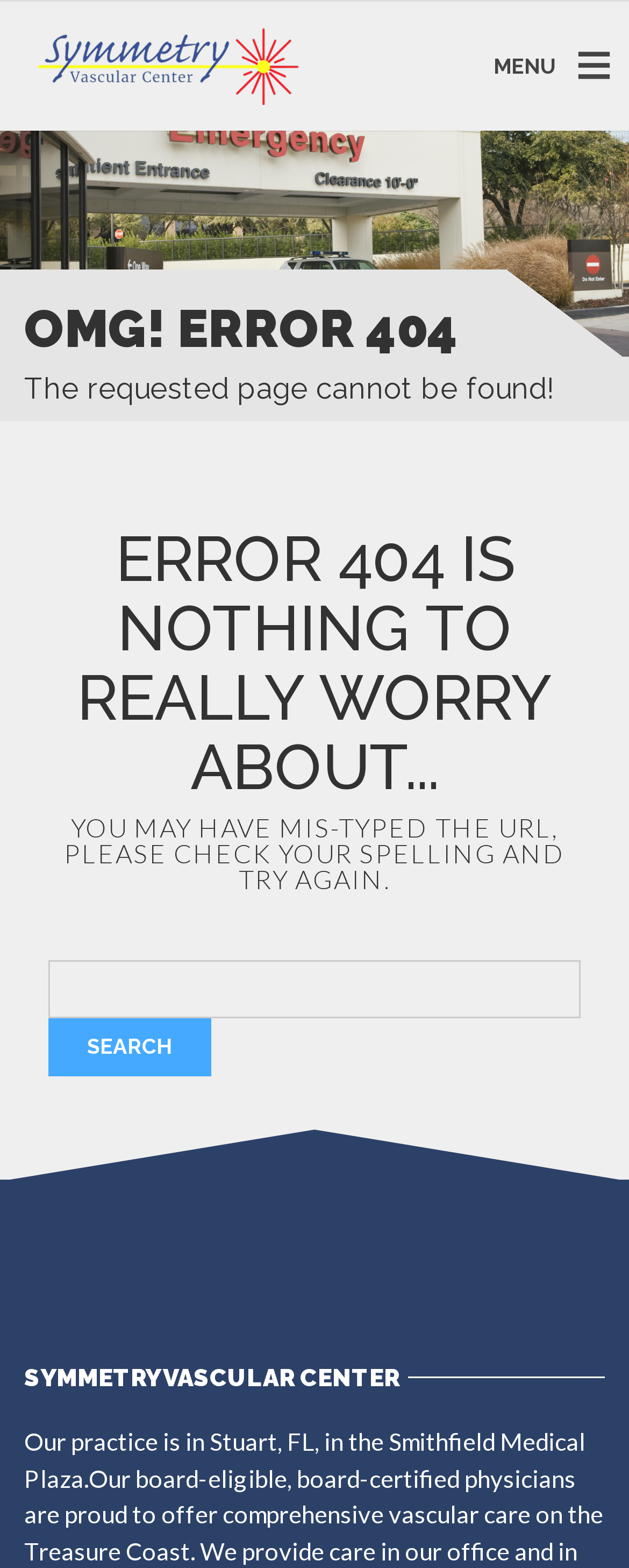Using the details from the image, please elaborate on the following question: Is there a menu on this page?

The presence of a menu is indicated by the static text 'MENU' at the top of the page. Although the menu items are not visible, the label suggests that a menu is available.